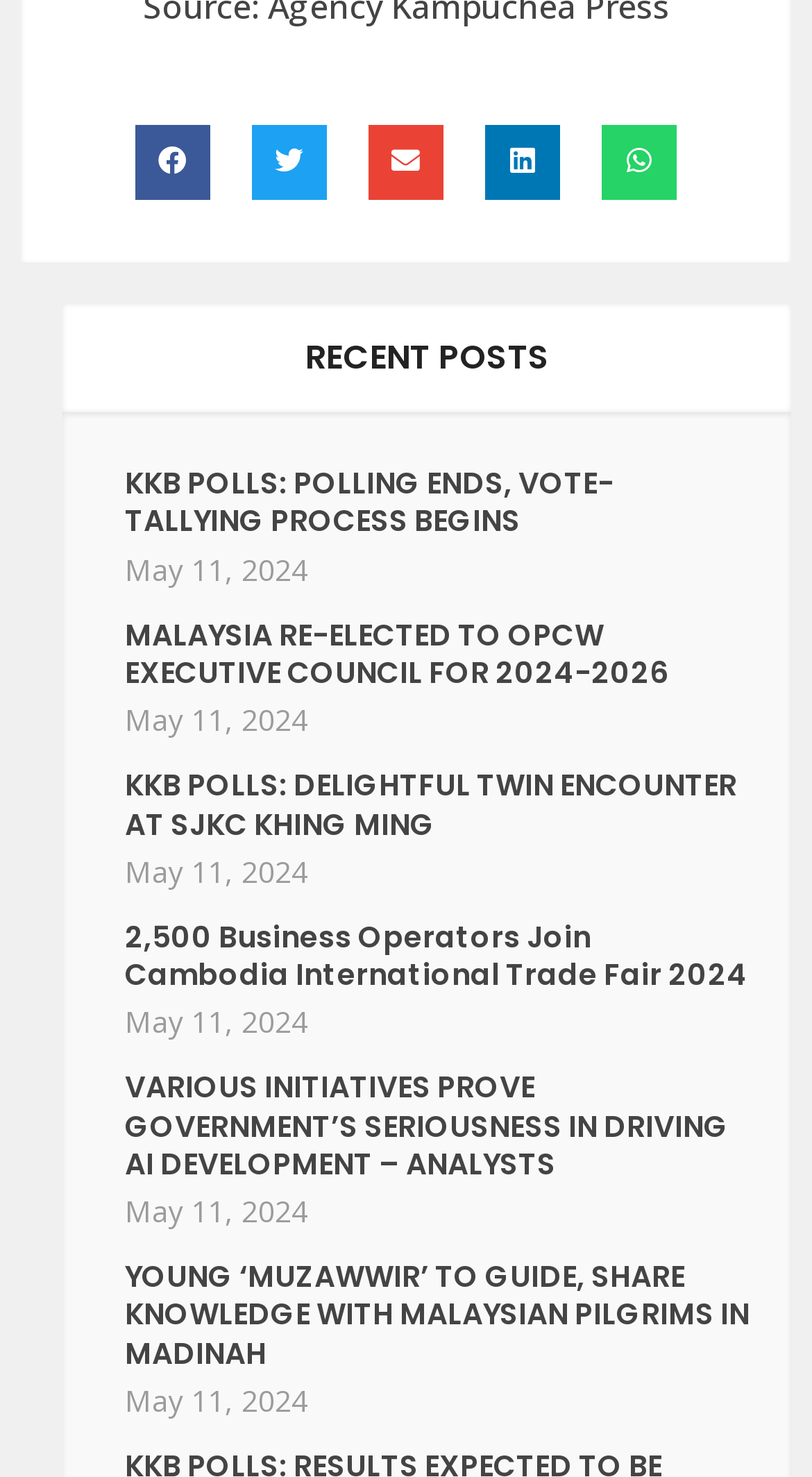Find the bounding box coordinates for the area that must be clicked to perform this action: "Read KKB POLLS: POLLING ENDS, VOTE-TALLYING PROCESS BEGINS".

[0.154, 0.313, 0.756, 0.367]